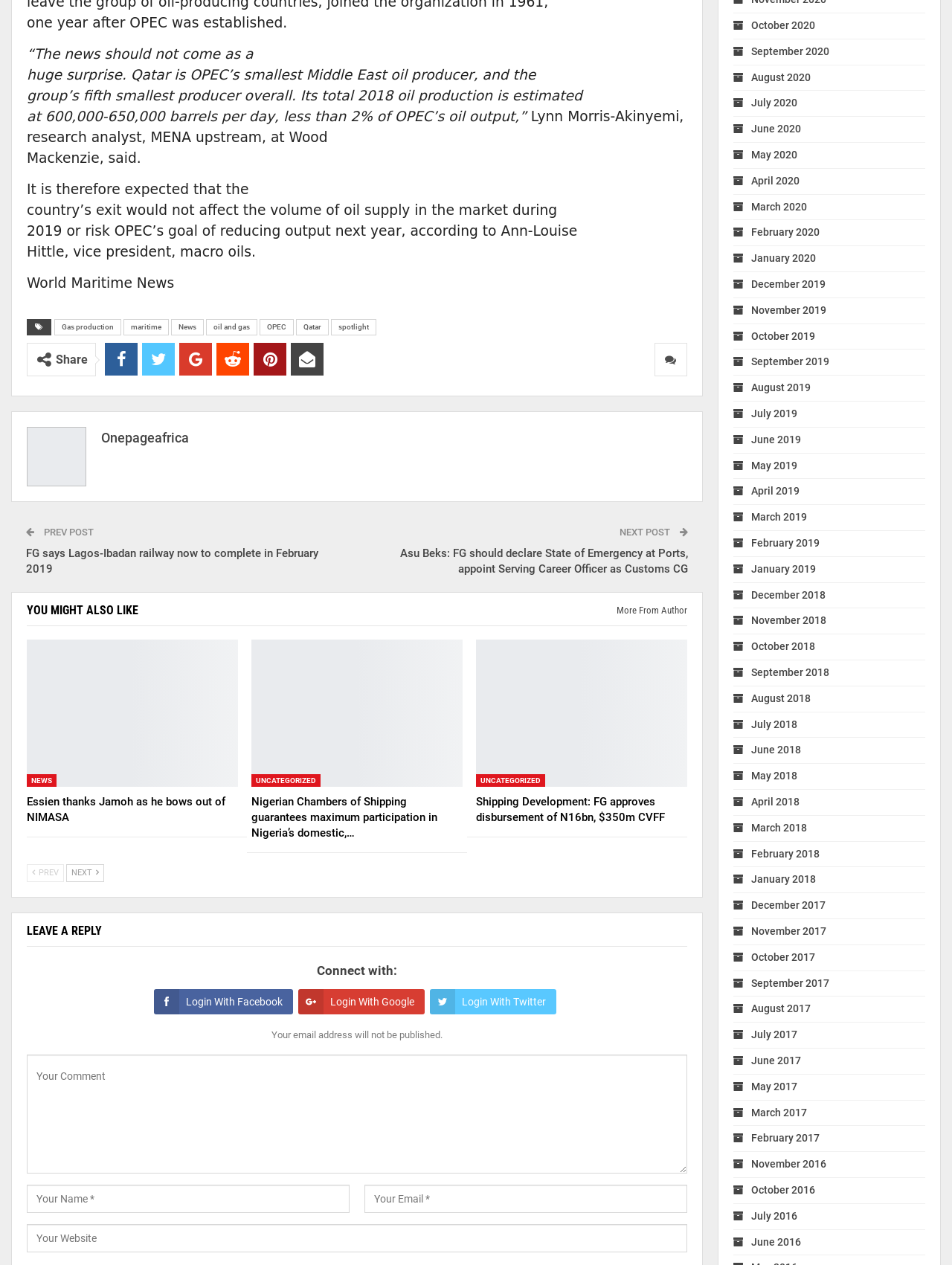Could you specify the bounding box coordinates for the clickable section to complete the following instruction: "View '4 If the parents divorce or split up, how is the question of parental responsibility determined for the future?'"?

None